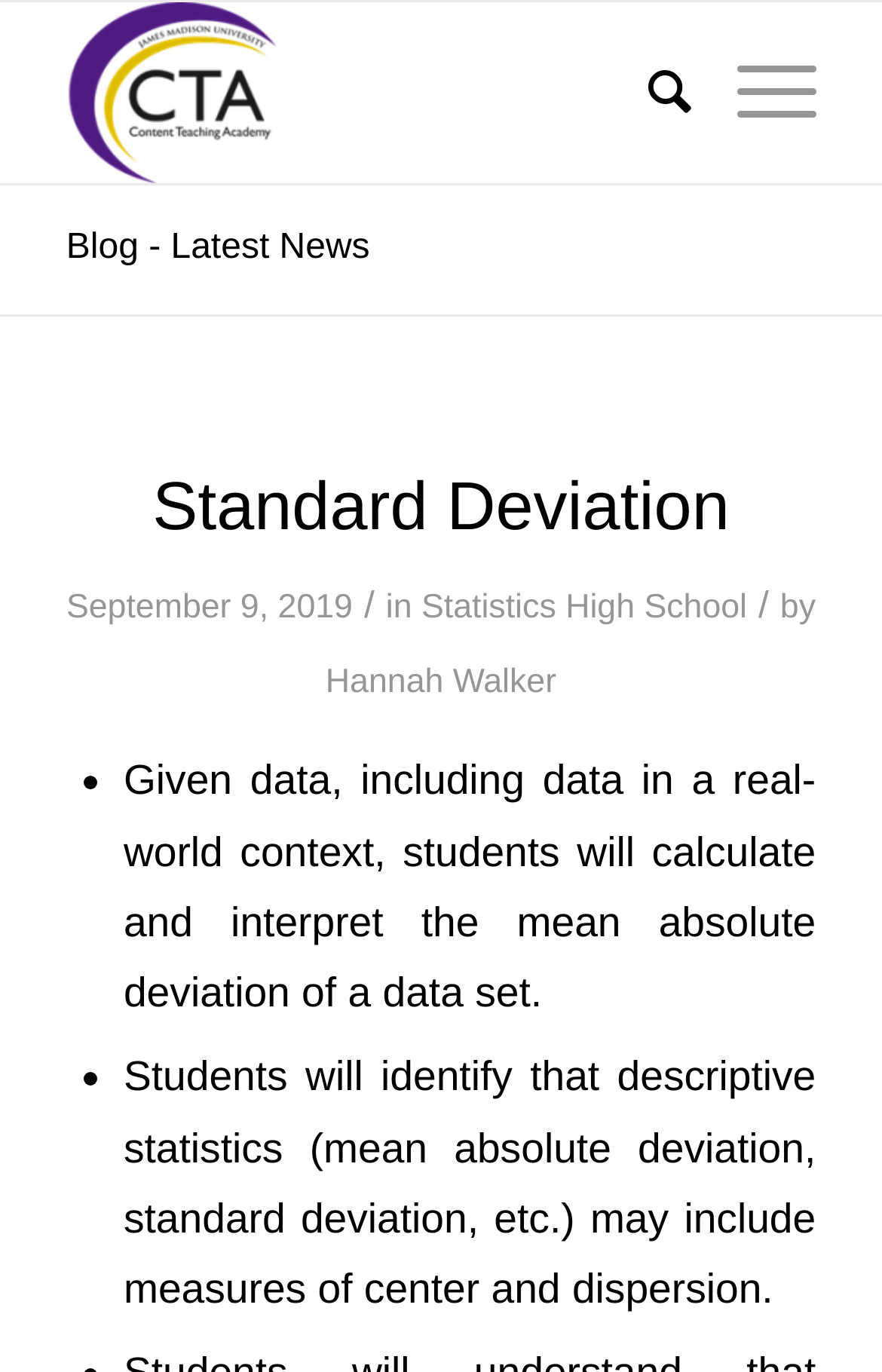What is the purpose of the blog post?
By examining the image, provide a one-word or phrase answer.

To teach about standard deviation